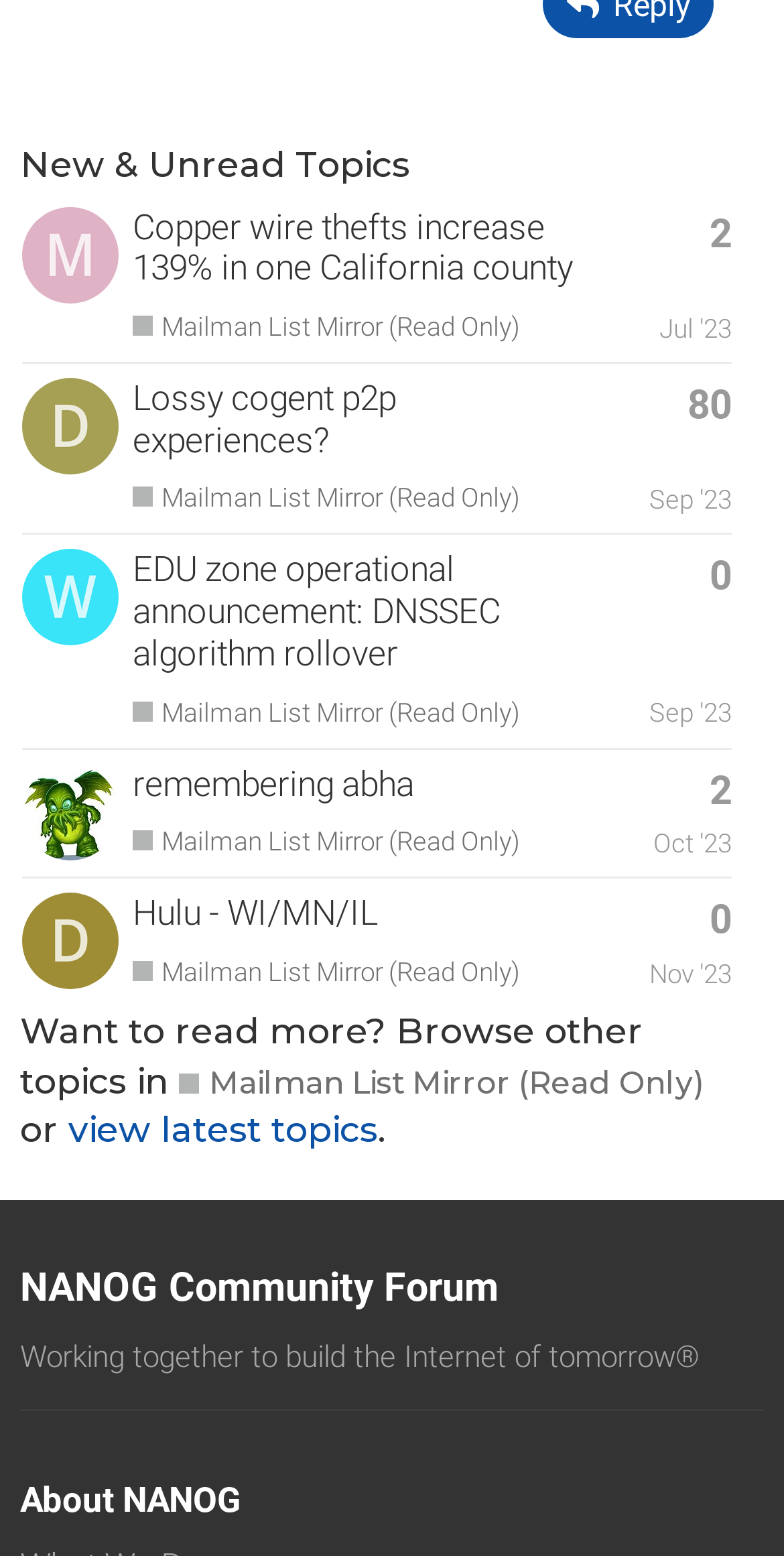Find the bounding box coordinates for the area you need to click to carry out the instruction: "Go to the NLM blog". The coordinates should be four float numbers between 0 and 1, indicated as [left, top, right, bottom].

None